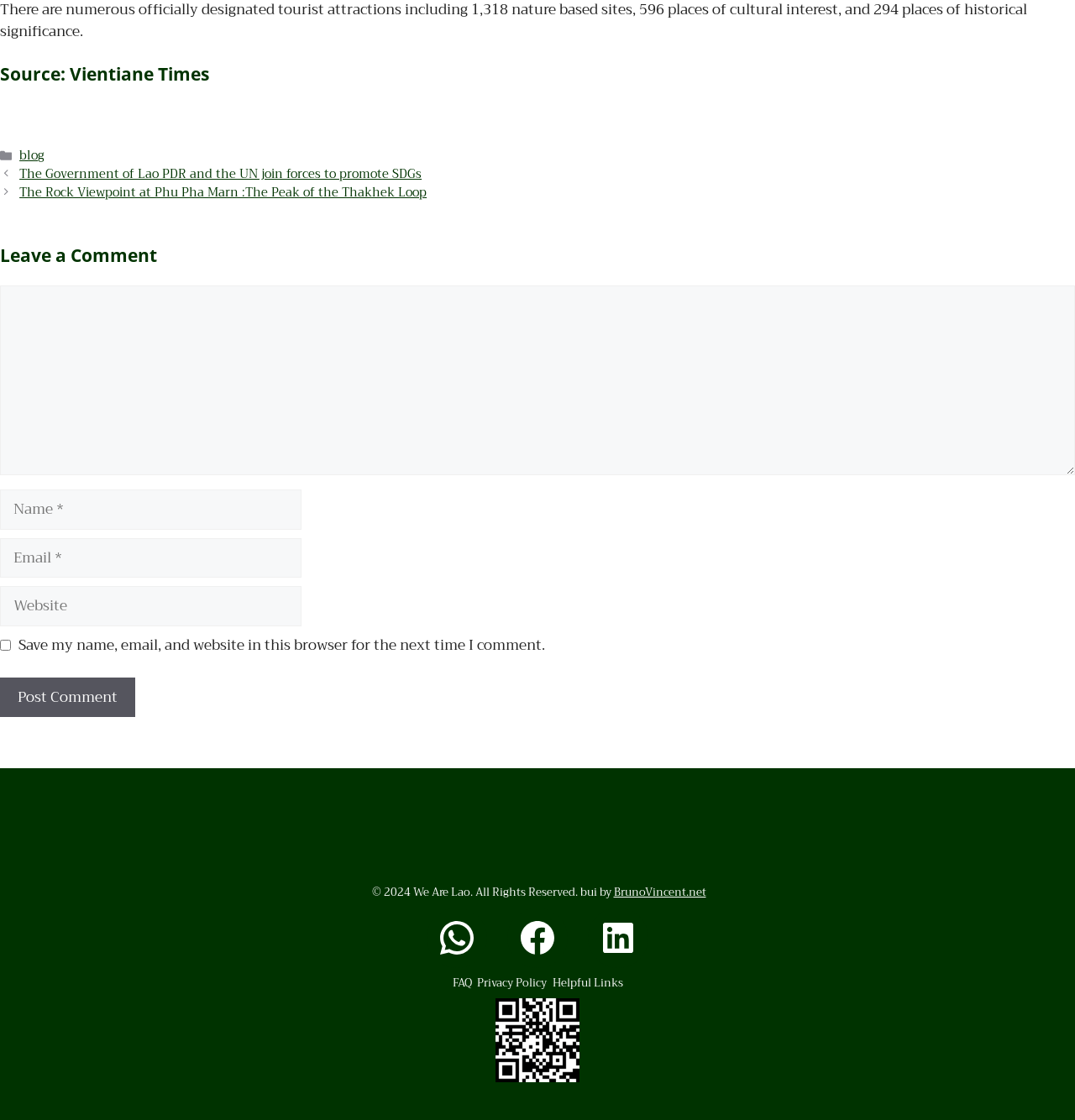Determine the bounding box coordinates of the clickable element to achieve the following action: 'Read the post about SDGs'. Provide the coordinates as four float values between 0 and 1, formatted as [left, top, right, bottom].

[0.018, 0.146, 0.392, 0.165]